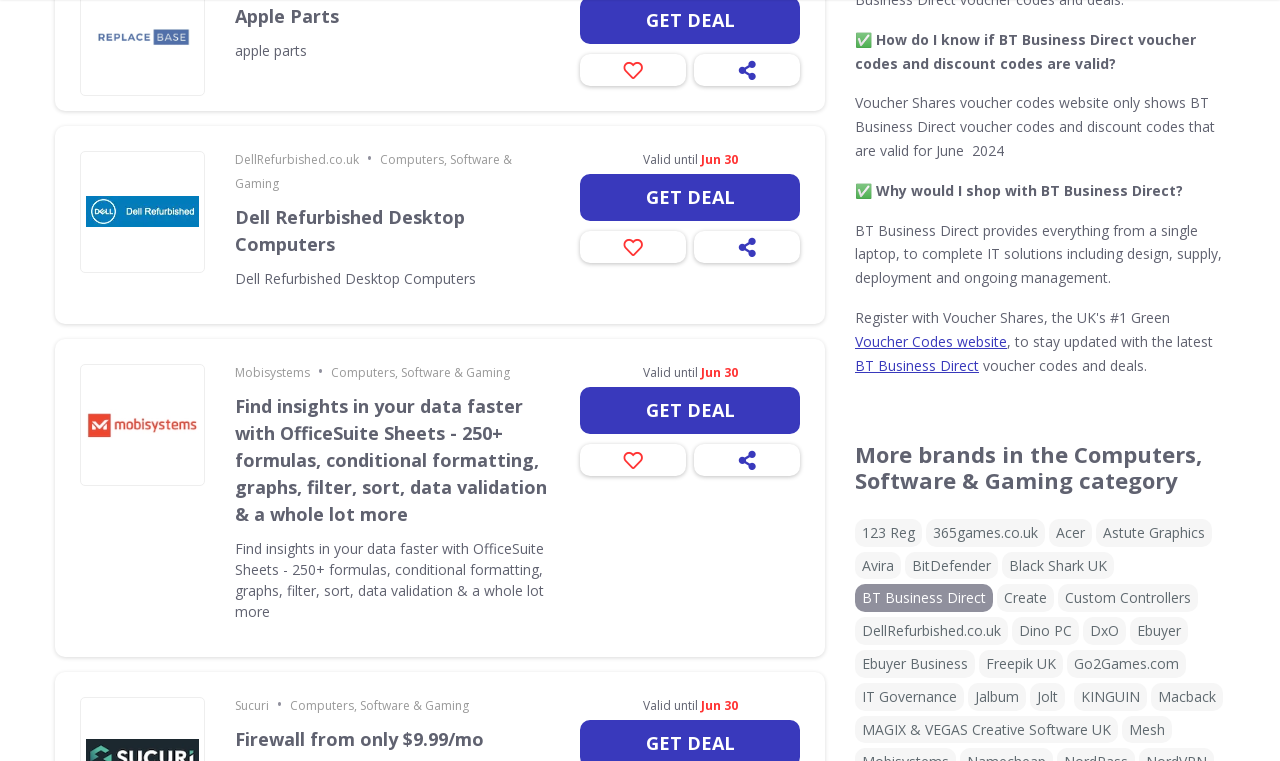What is the category of the listed deals?
Please use the image to provide a one-word or short phrase answer.

Computers, Software & Gaming